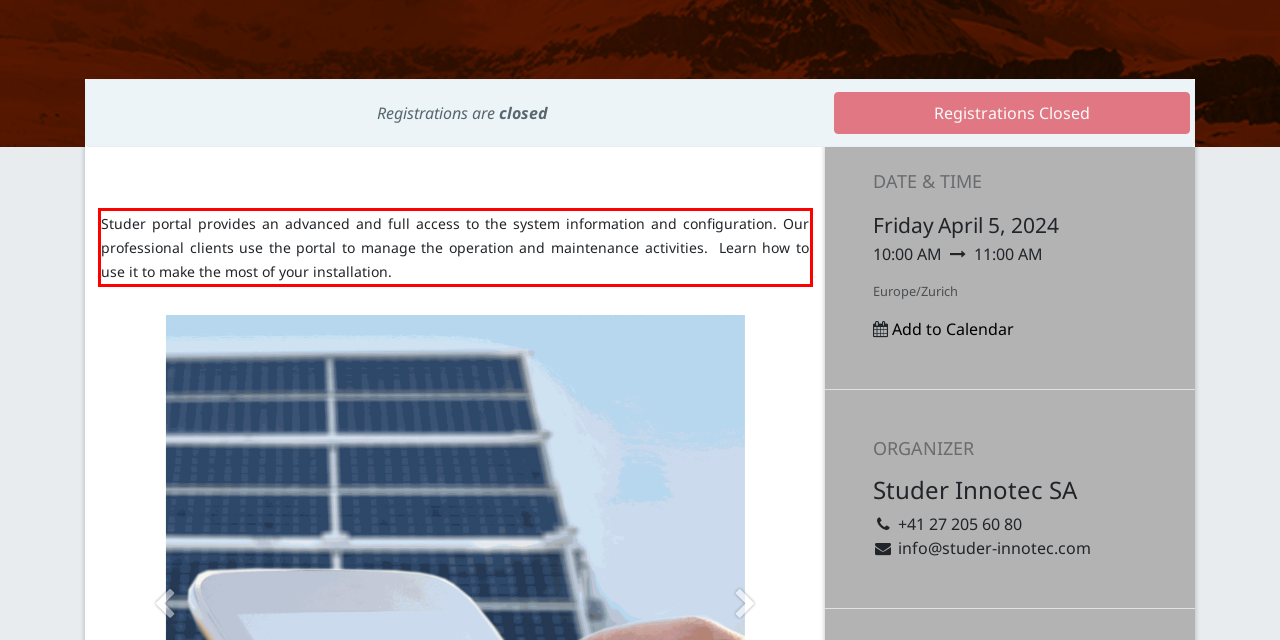Inspect the webpage screenshot that has a red bounding box and use OCR technology to read and display the text inside the red bounding box.

Studer portal provides an advanced and full access to the system information and configuration. Our professional clients use the portal to manage the operation and maintenance activities. Learn how to use it to make the most of your installation.